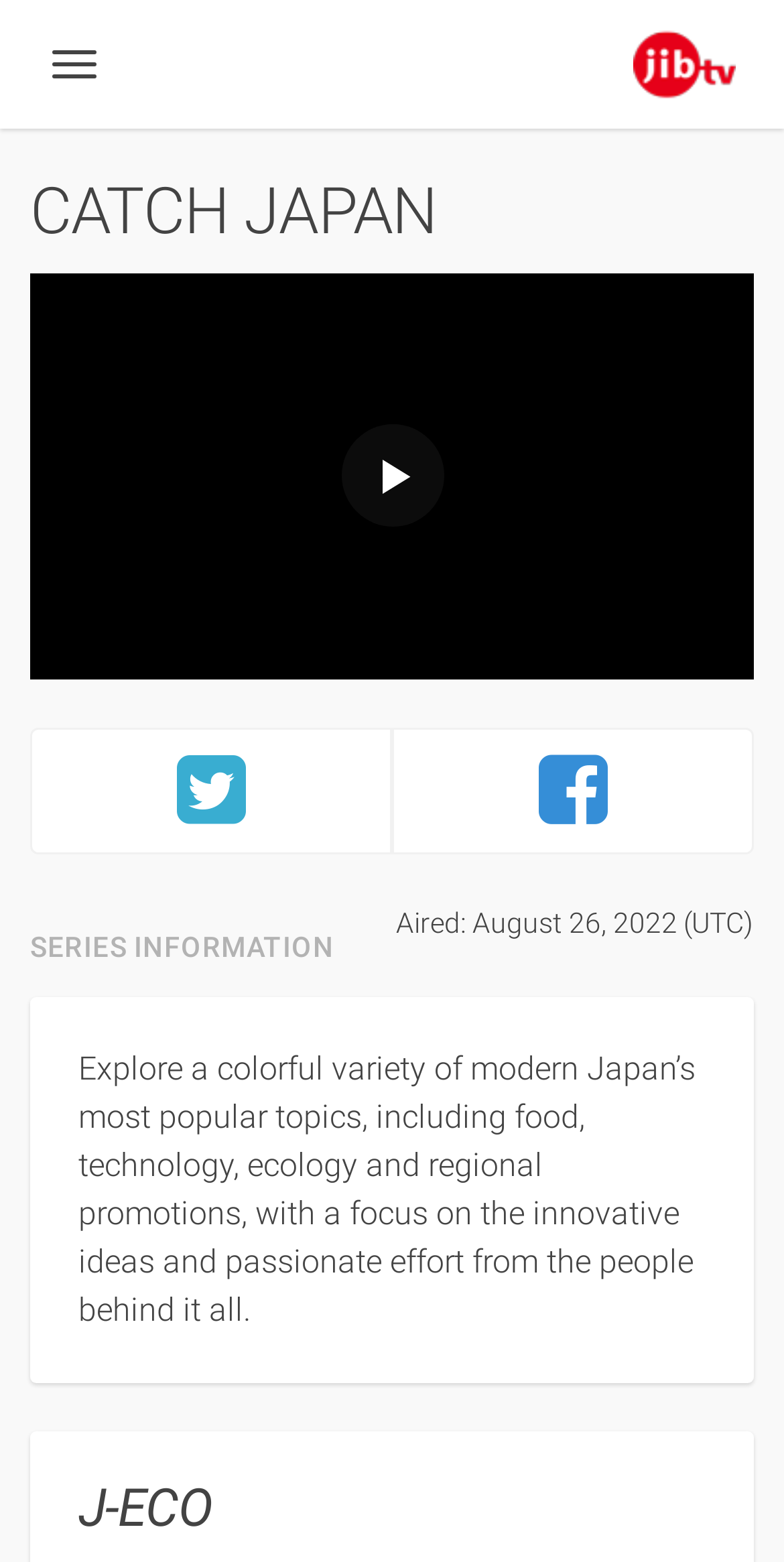Generate an in-depth caption that captures all aspects of the webpage.

The webpage is about "CATCH JAPAN" and is provided by Japan International Broadcasting Inc. At the top right corner, there is a link to Japan International Broadcasting Inc. accompanied by an image with the same name. On the top left, there is a button to toggle a drawer and a heading that reads "CATCH JAPAN".

Below the heading, there is a video player region that takes up most of the width of the page. Within the video player, there is a play video button with an image inside. Above the play button, there is a group of two links, represented by icons, that are aligned horizontally.

To the right of the video player, there is a static text that displays the air date of the video, "Aired: August 26, 2022 (UTC)". Below the video player, there is a heading that reads "SERIES INFORMATION". Under this heading, there is a static text that summarizes the content of the series, which explores popular topics in modern Japan, such as food, technology, ecology, and regional promotions.

At the bottom of the page, there is a heading that reads "J-ECO", which is likely a specific topic or category within the series.